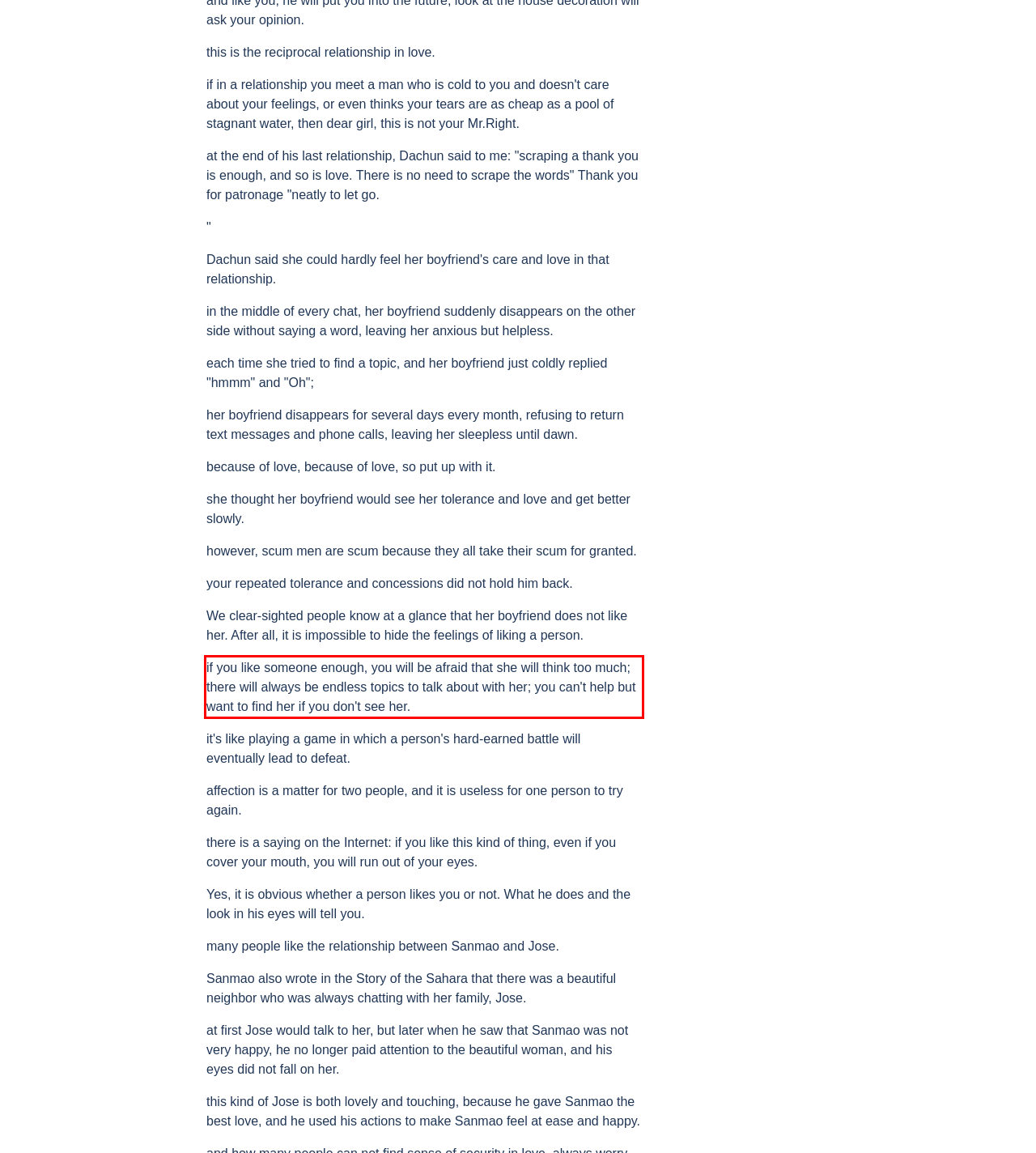The screenshot provided shows a webpage with a red bounding box. Apply OCR to the text within this red bounding box and provide the extracted content.

if you like someone enough, you will be afraid that she will think too much; there will always be endless topics to talk about with her; you can't help but want to find her if you don't see her.